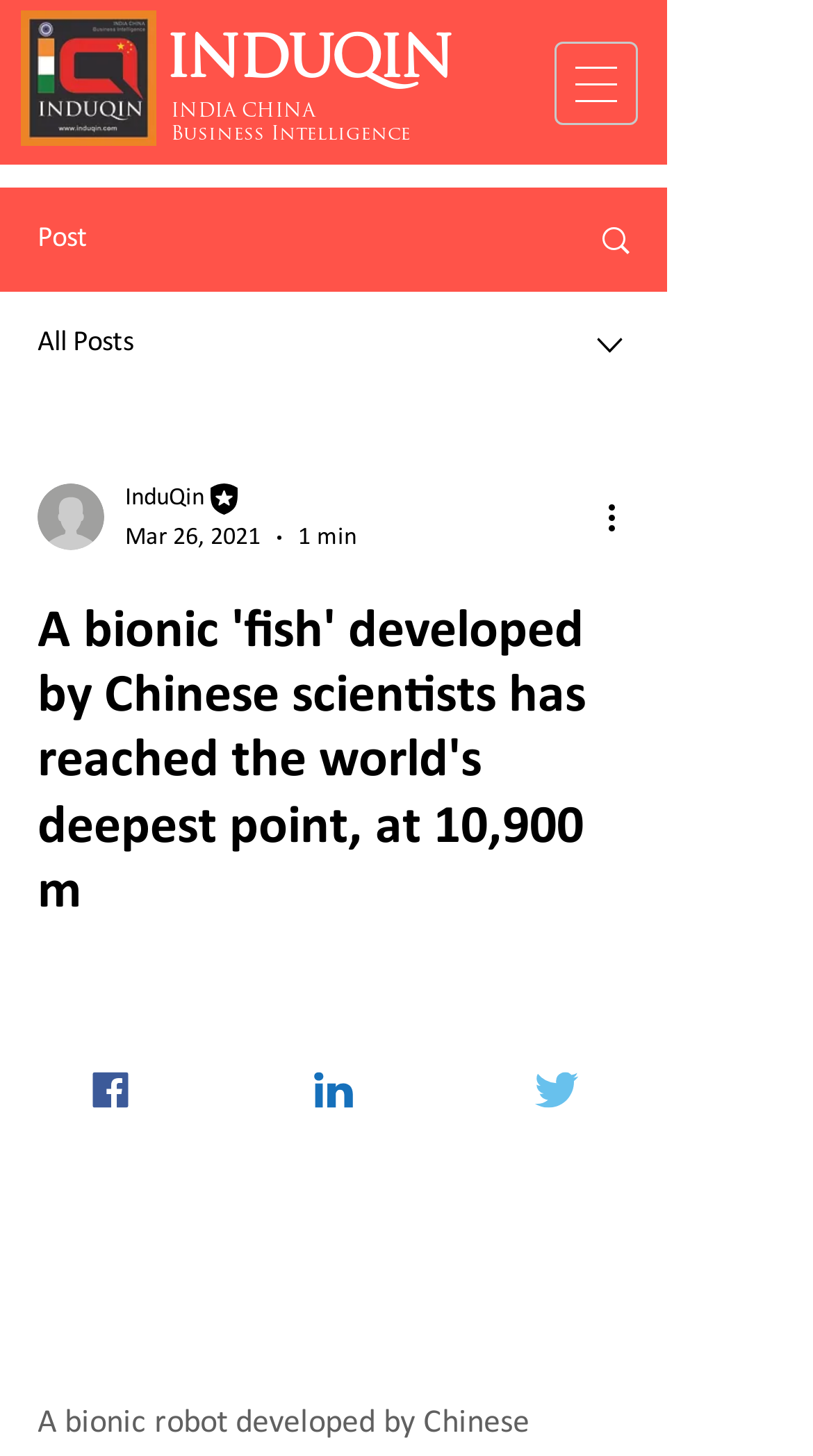Please identify the bounding box coordinates of the clickable element to fulfill the following instruction: "Read the post". The coordinates should be four float numbers between 0 and 1, i.e., [left, top, right, bottom].

[0.046, 0.412, 0.774, 0.635]